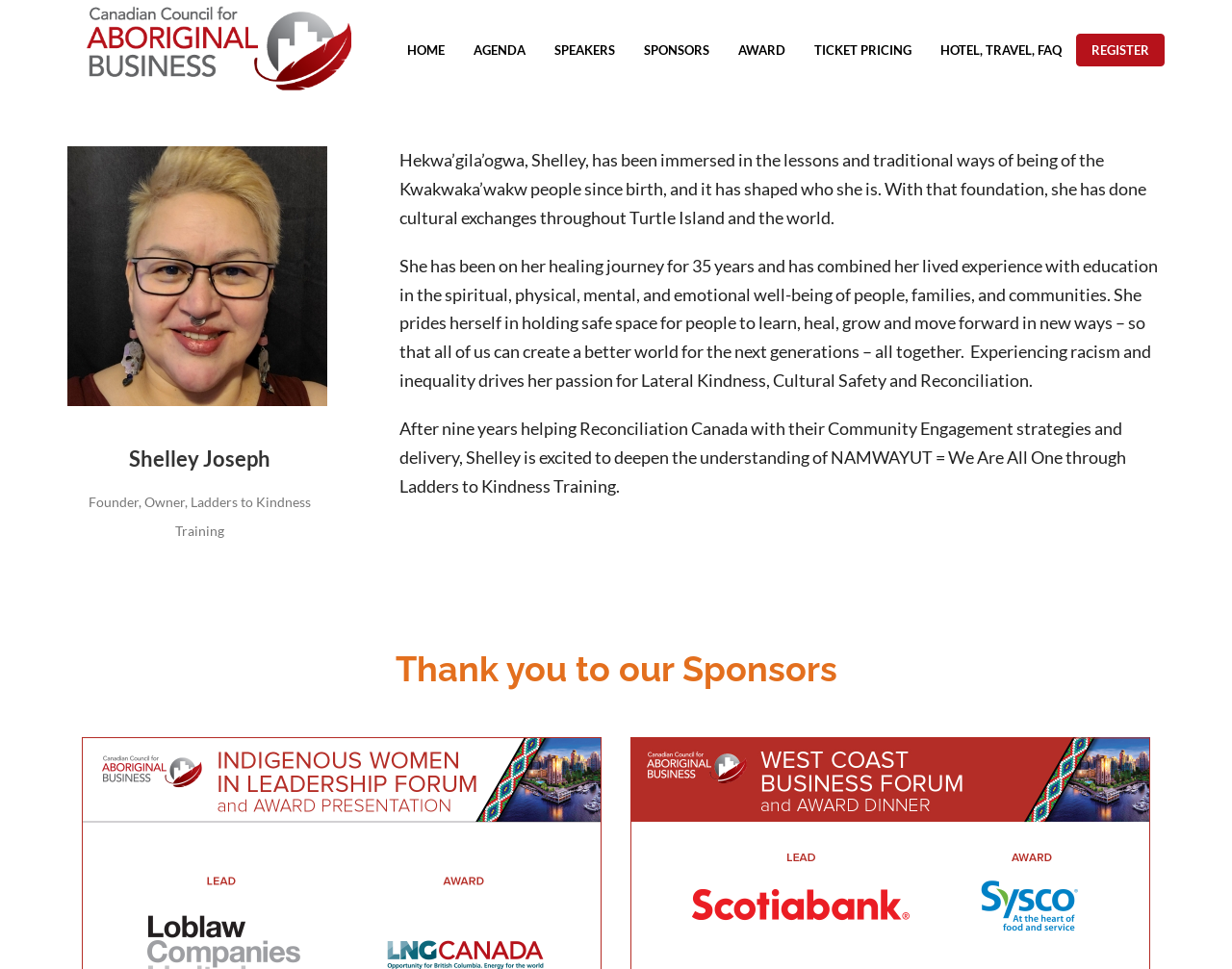Answer the following query with a single word or phrase:
What is Shelley's cultural background?

Kwakwaka'wakw